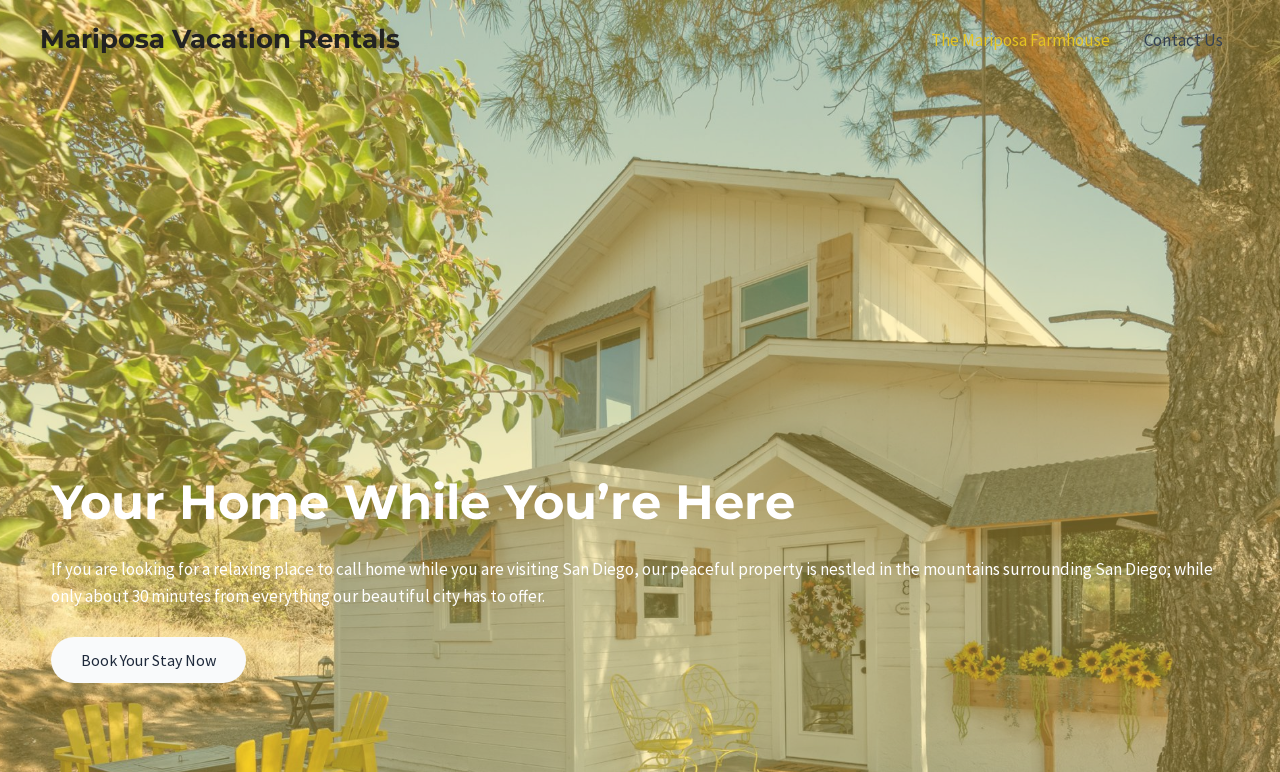Provide a brief response using a word or short phrase to this question:
What is the surrounding environment of the property?

Mountains